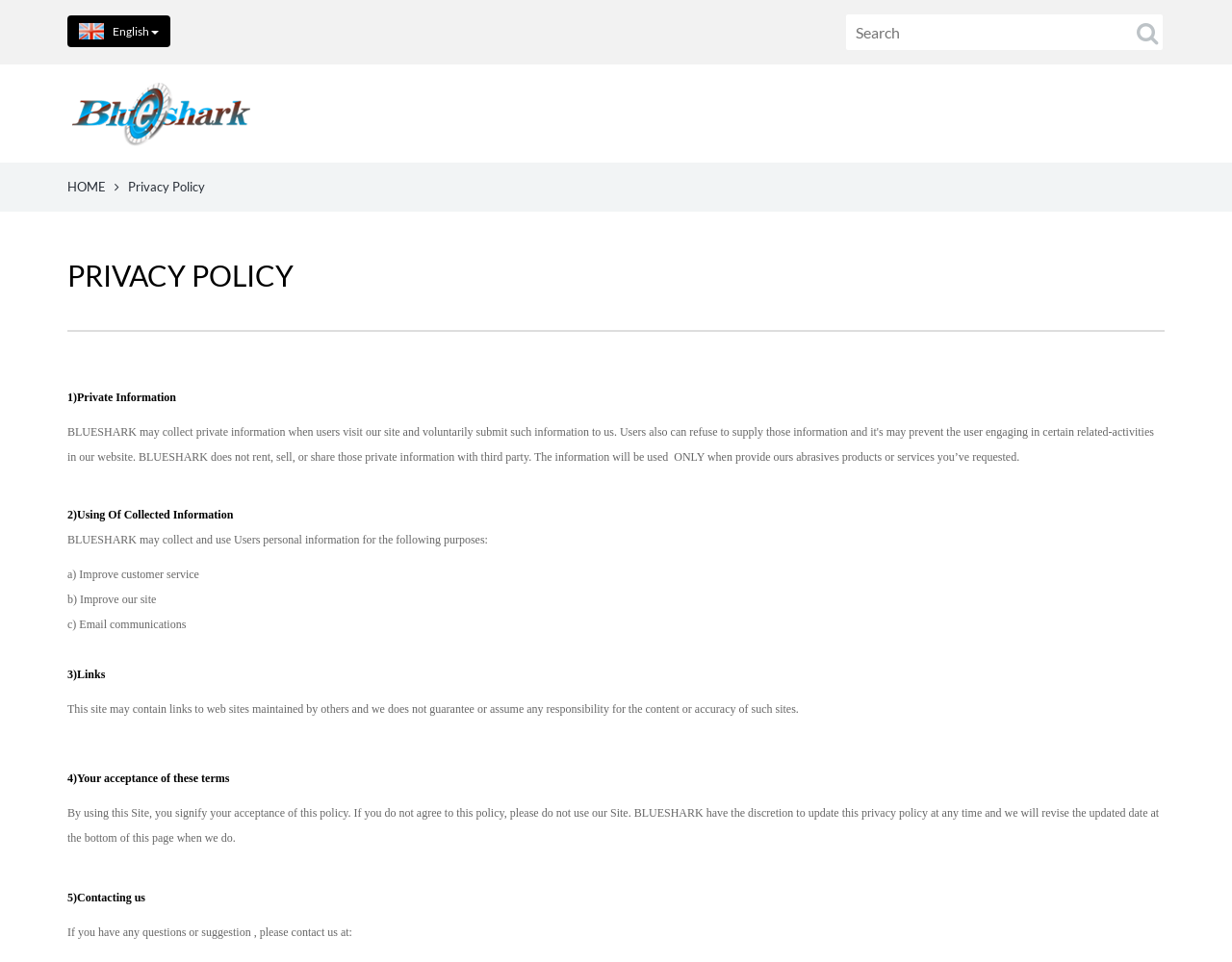Please respond to the question with a concise word or phrase:
How can you contact BLUESHARK for questions or suggestions?

Contact us at: